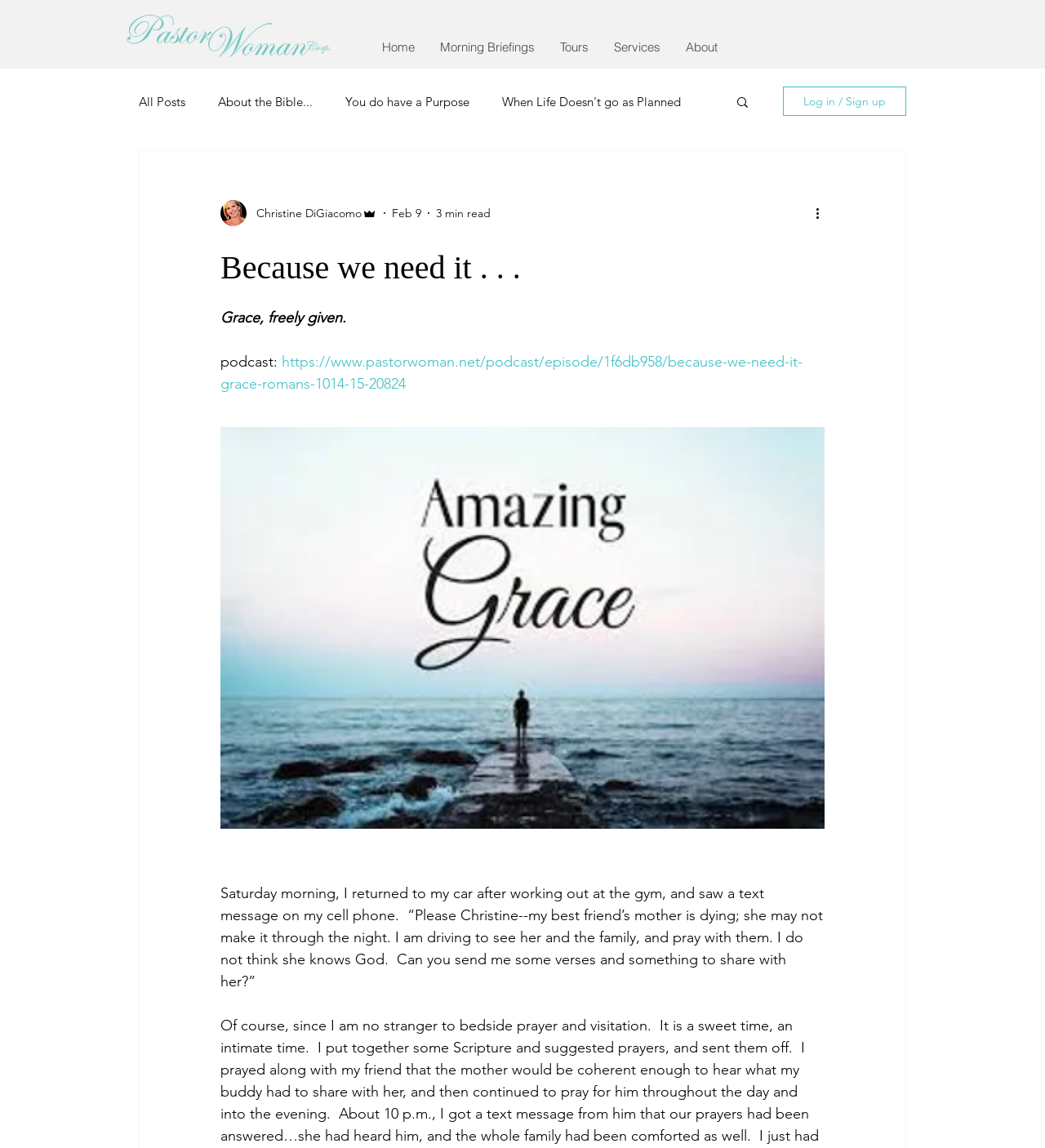Find the bounding box coordinates of the clickable area required to complete the following action: "Read the article 'Tips on Finding the Best Paper Writing Services'".

None